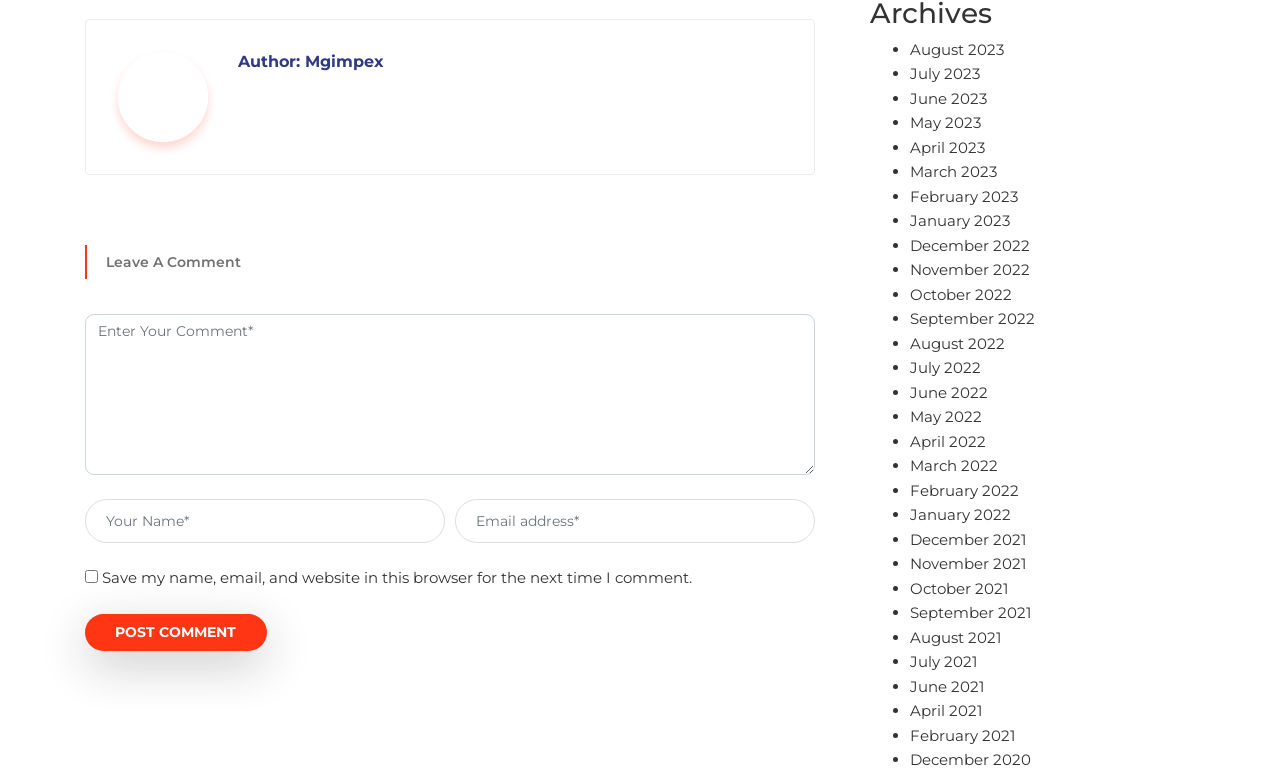What is the function of the checkbox?
Analyze the screenshot and provide a detailed answer to the question.

The checkbox is labeled 'Save my name, email, and website in this browser for the next time I comment', which indicates that its function is to save the user's information for future comments.